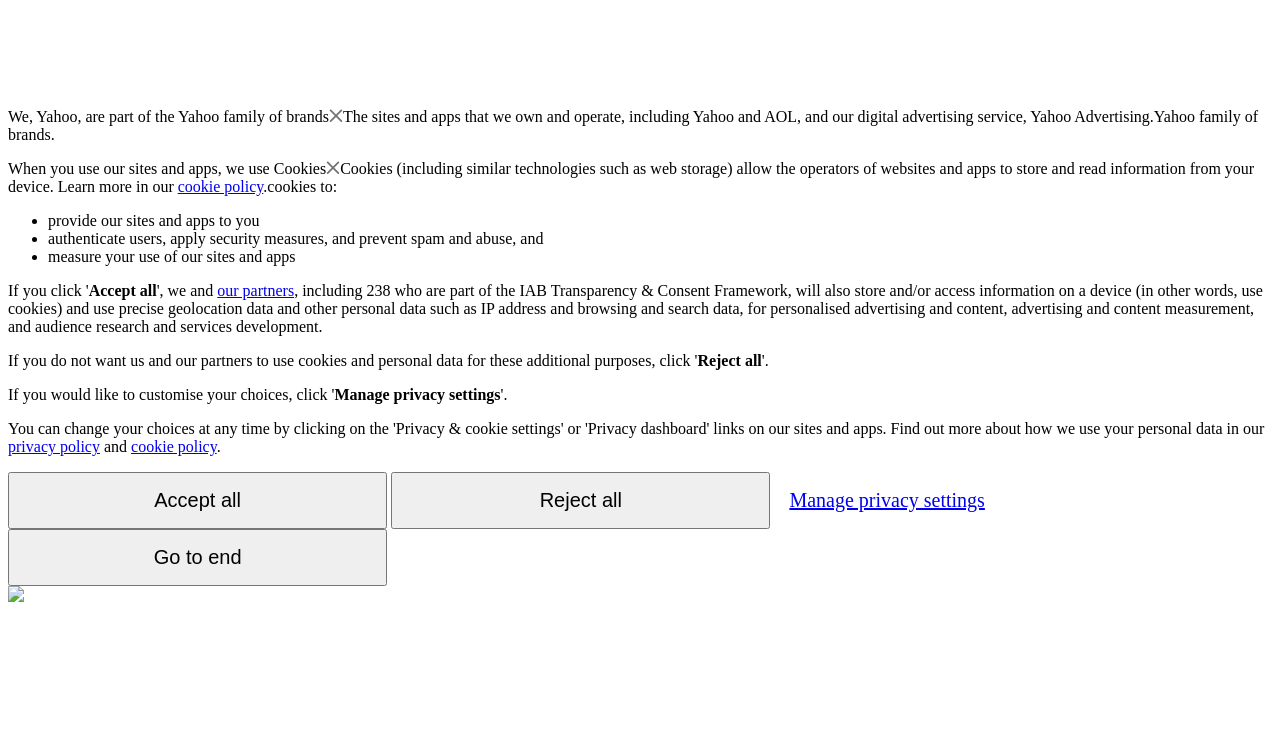Please provide the bounding box coordinates for the element that needs to be clicked to perform the following instruction: "Click the 'Manage privacy settings' button". The coordinates should be given as four float numbers between 0 and 1, i.e., [left, top, right, bottom].

[0.261, 0.511, 0.391, 0.534]